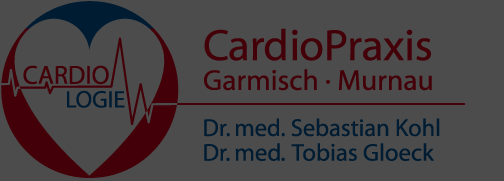Offer a detailed account of the various components present in the image.

The image features the logo of CardioPraxis, a cardiology practice located in Garmisch and Murnau. The design prominently includes a stylized heart shape, intertwined with a medical waveform, symbolizing the focus on heart health. The text displays the practice name "CardioPraxis" in bold letters, accompanied by the locations "Garmisch · Murnau" beneath it. Also noted are the names of the practitioners, Dr. med. Sebastian Kohl and Dr. med. Tobias Gloeck, emphasizing the professional team dedicated to patient care. This logo encapsulates the essence of the practice, highlighting its commitment to cardiological health services.